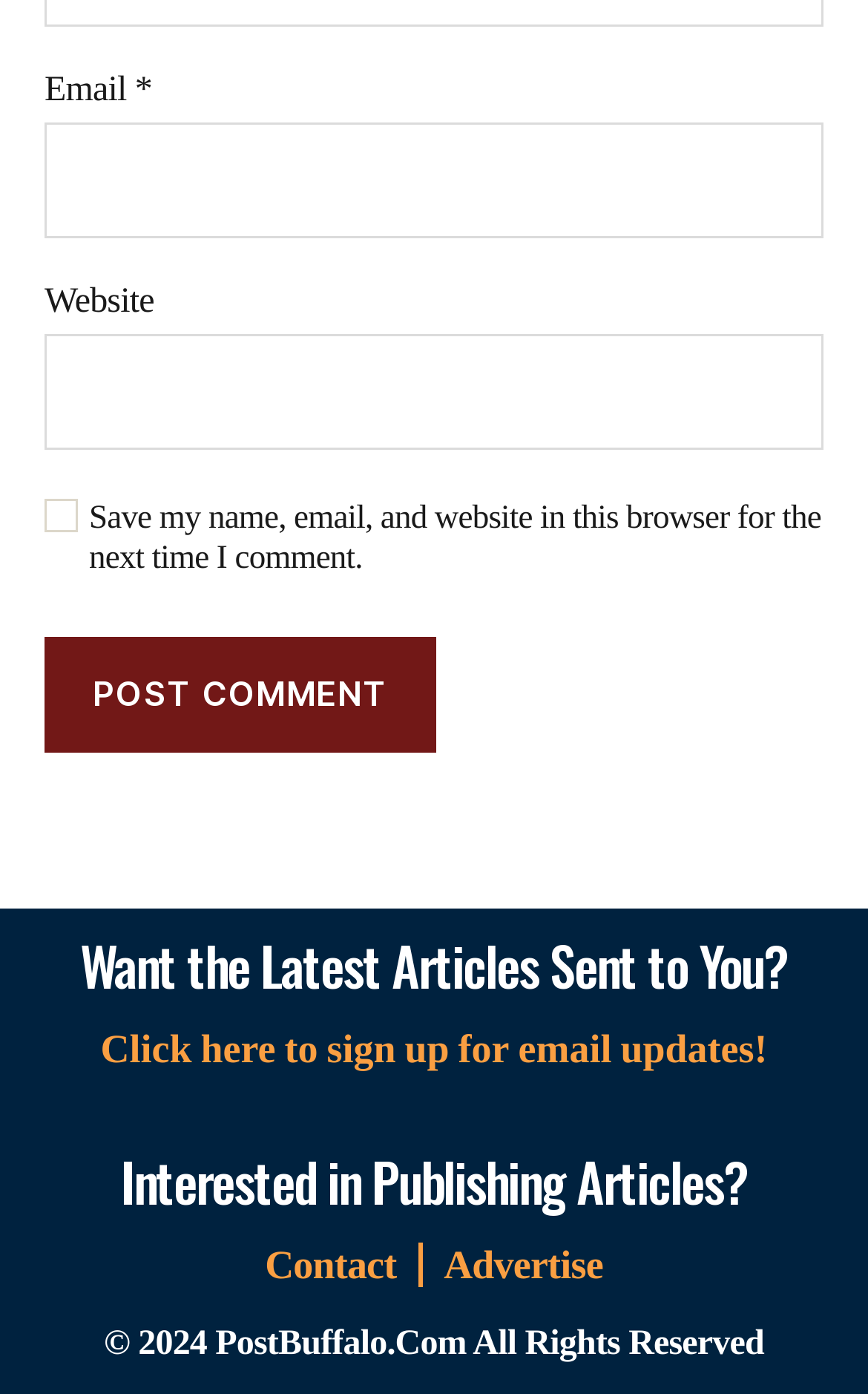Give a one-word or one-phrase response to the question: 
What is the copyright year?

2024